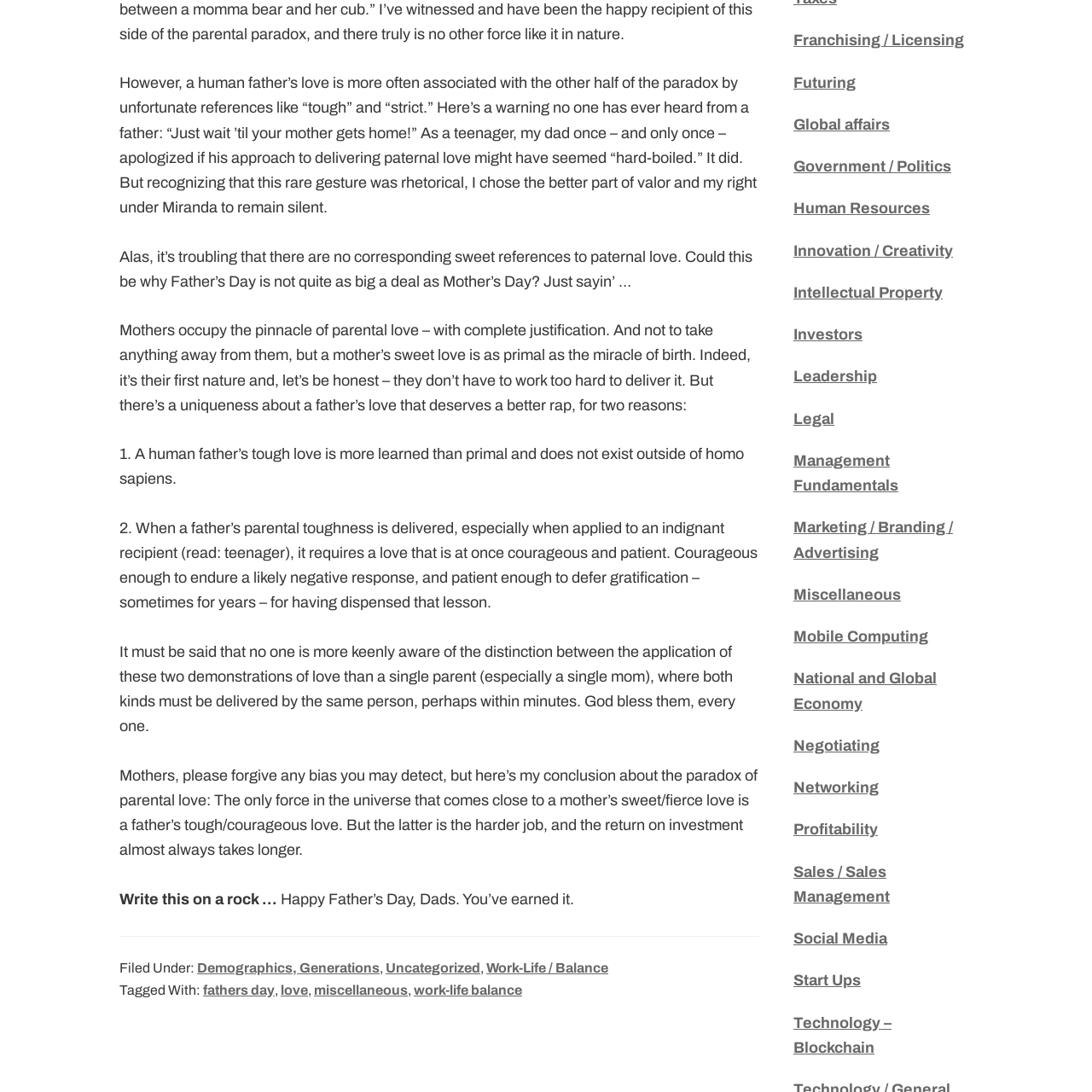Use a single word or phrase to answer the question:
What is the author's opinion about Father's Day?

It's not as big a deal as Mother's Day